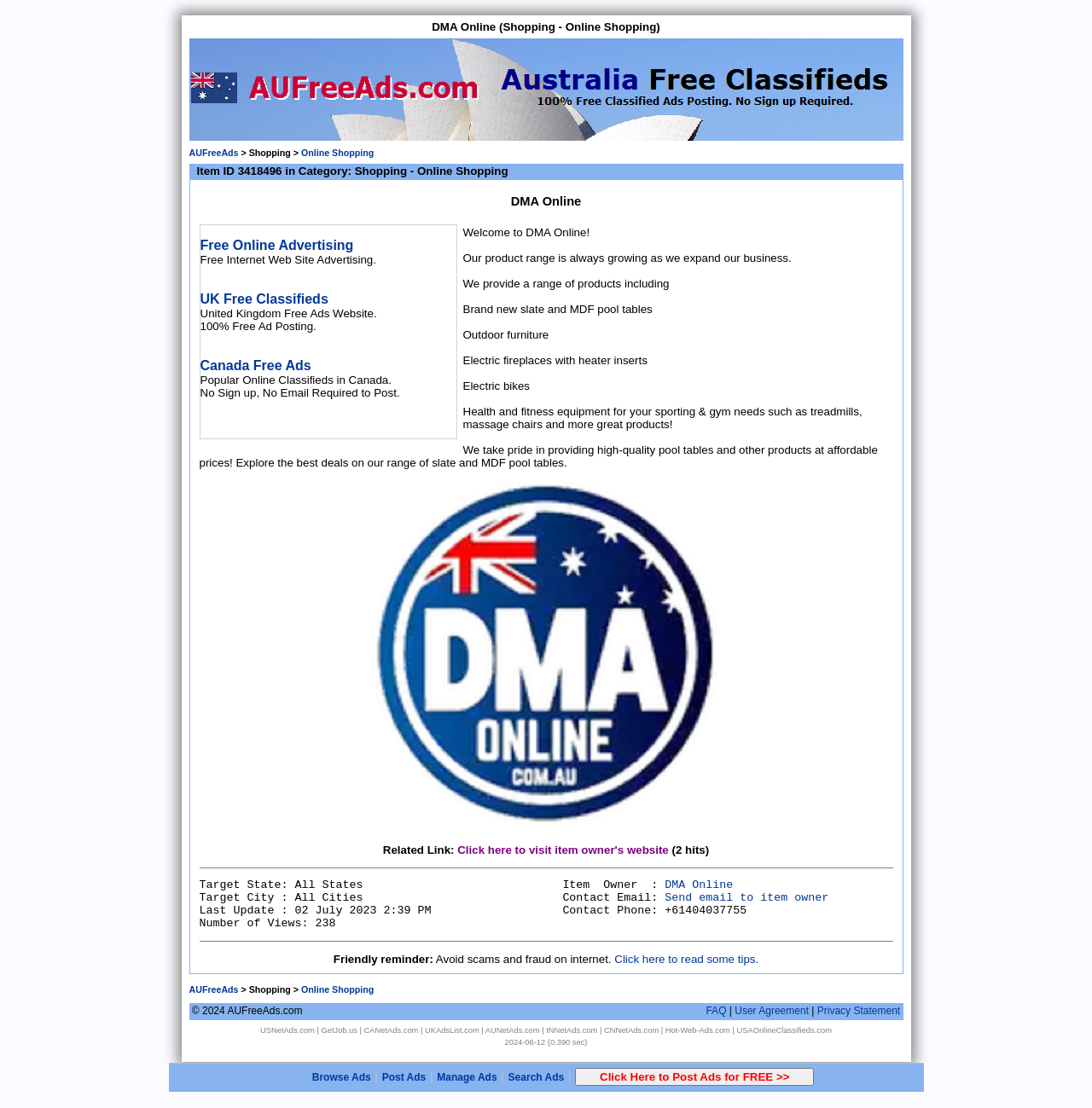Provide the bounding box coordinates of the HTML element this sentence describes: "Send email to item owner". The bounding box coordinates consist of four float numbers between 0 and 1, i.e., [left, top, right, bottom].

[0.609, 0.805, 0.759, 0.816]